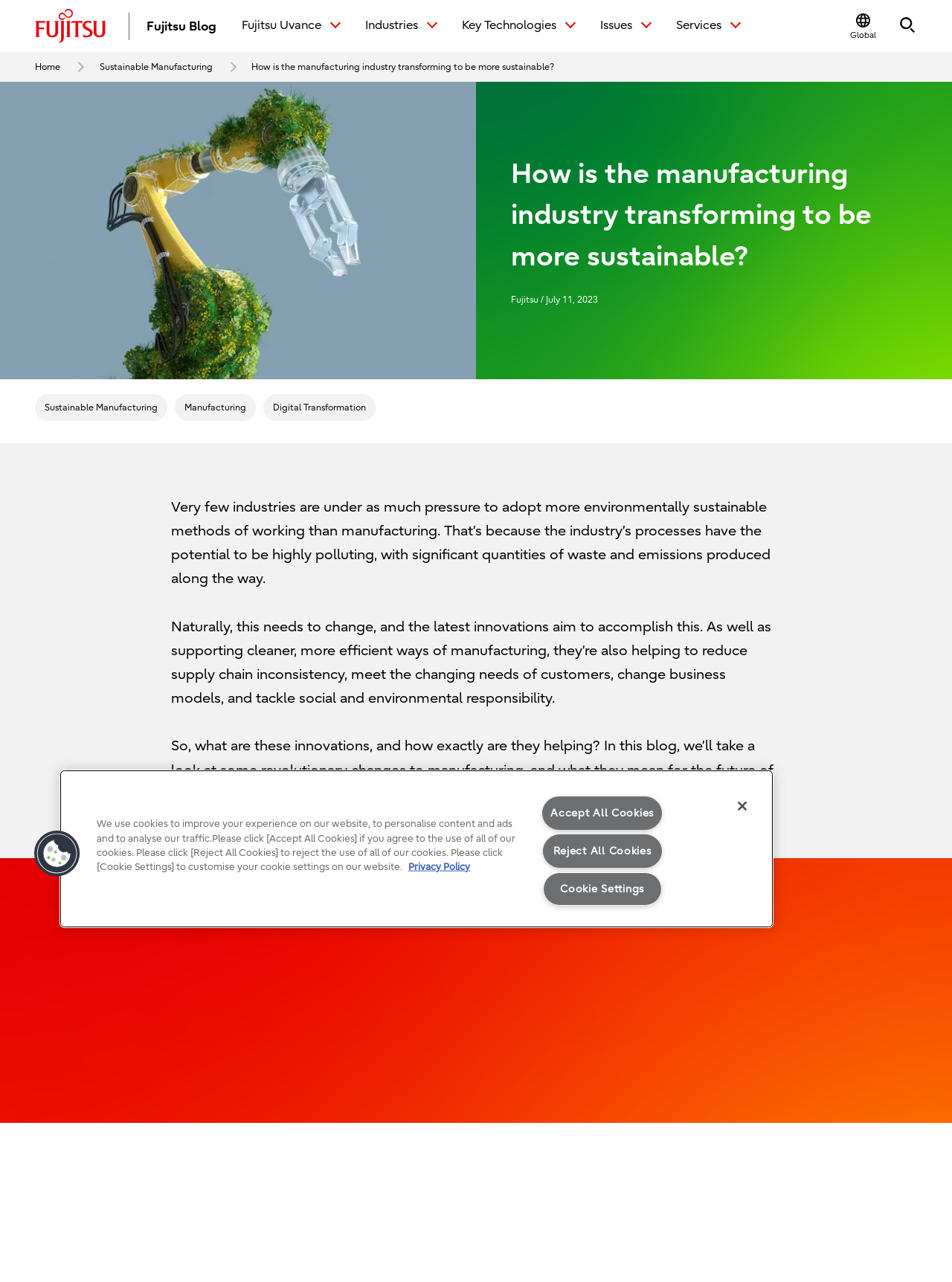Respond to the question below with a single word or phrase:
What is the date of the blog post?

July 11, 2023